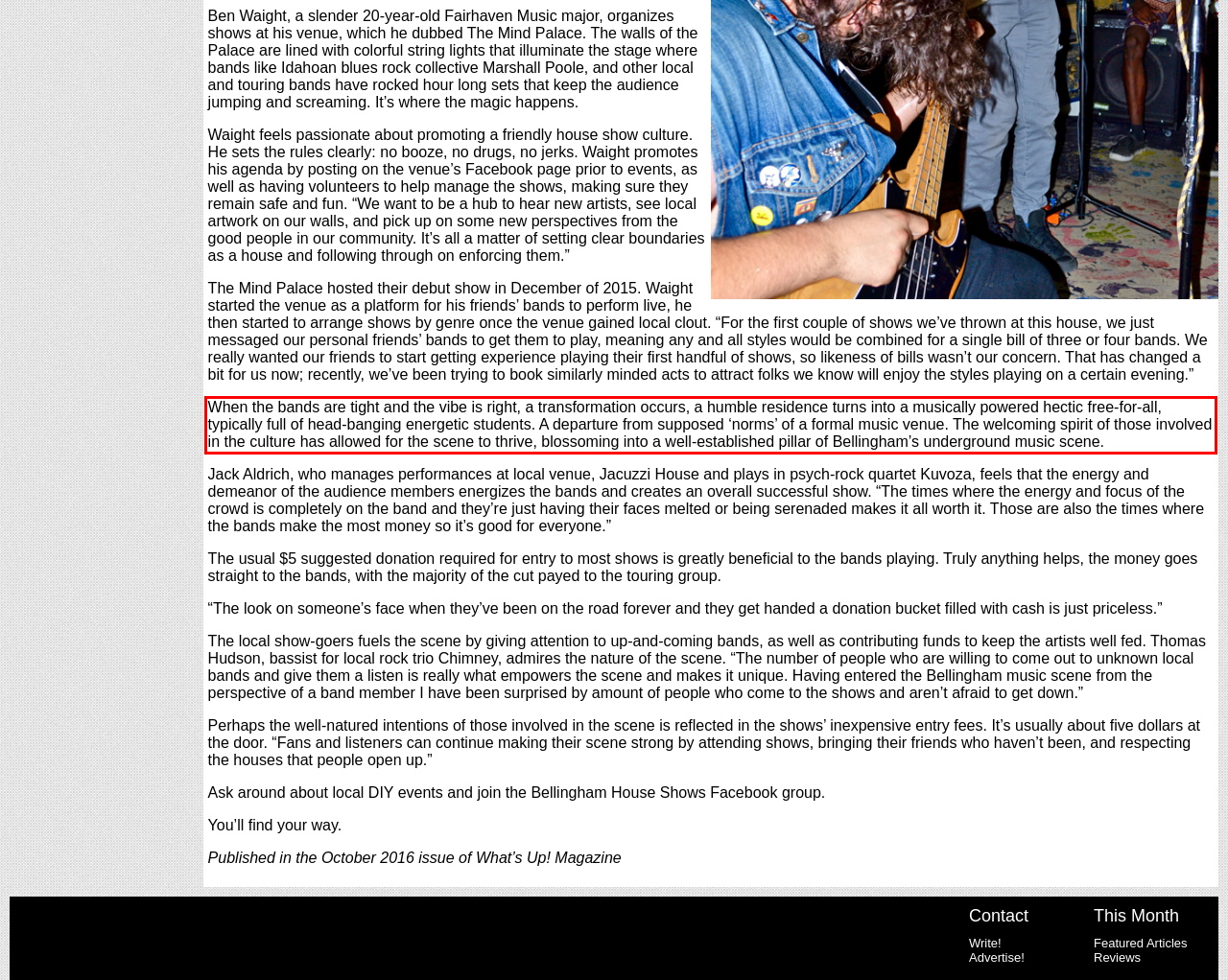You are given a screenshot showing a webpage with a red bounding box. Perform OCR to capture the text within the red bounding box.

When the bands are tight and the vibe is right, a transformation occurs, a humble residence turns into a musically powered hectic free-for-all, typically full of head-banging energetic students. A departure from supposed ‘norms’ of a formal music venue. The welcoming spirit of those involved in the culture has allowed for the scene to thrive, blossoming into a well-established pillar of Bellingham’s underground music scene.